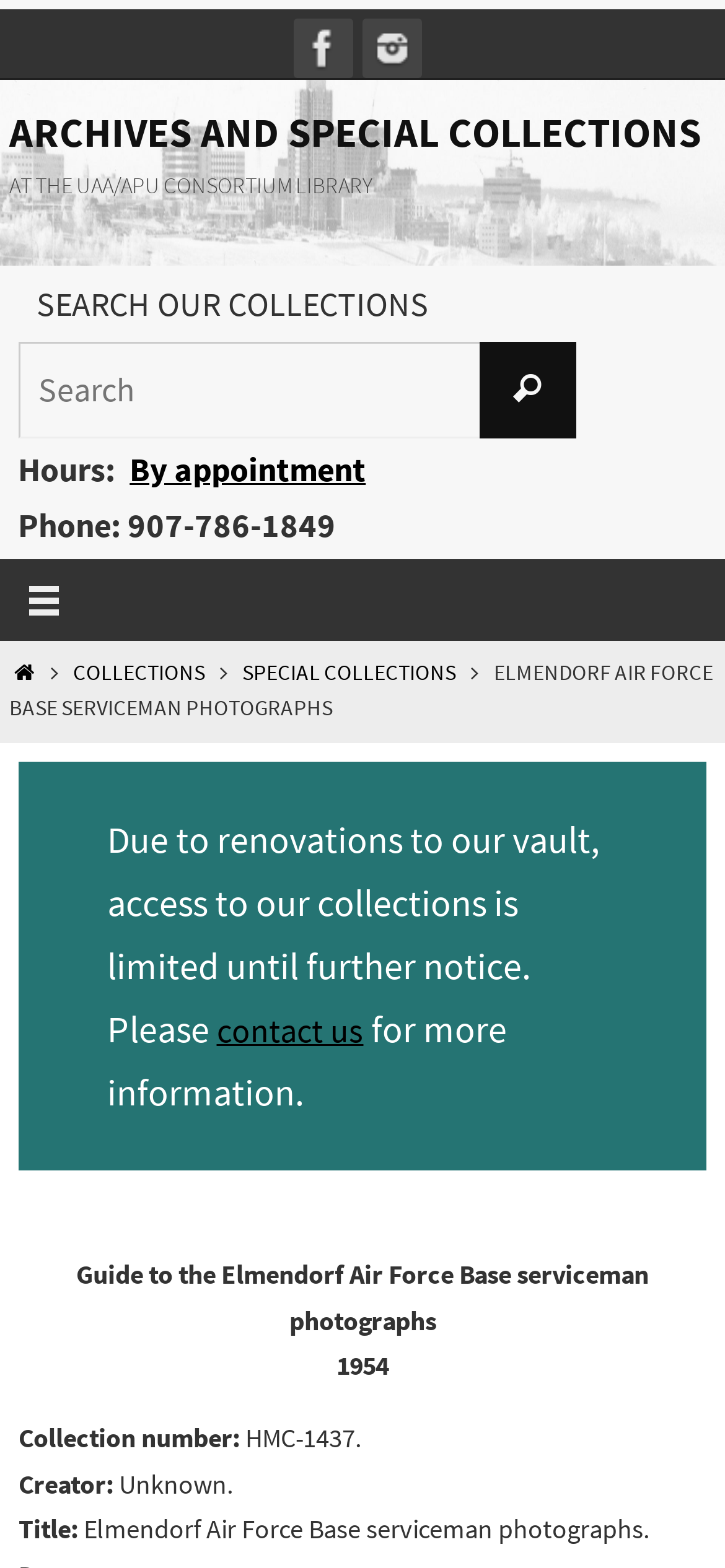Determine the bounding box coordinates for the clickable element to execute this instruction: "Check hours". Provide the coordinates as four float numbers between 0 and 1, i.e., [left, top, right, bottom].

[0.025, 0.285, 0.179, 0.312]